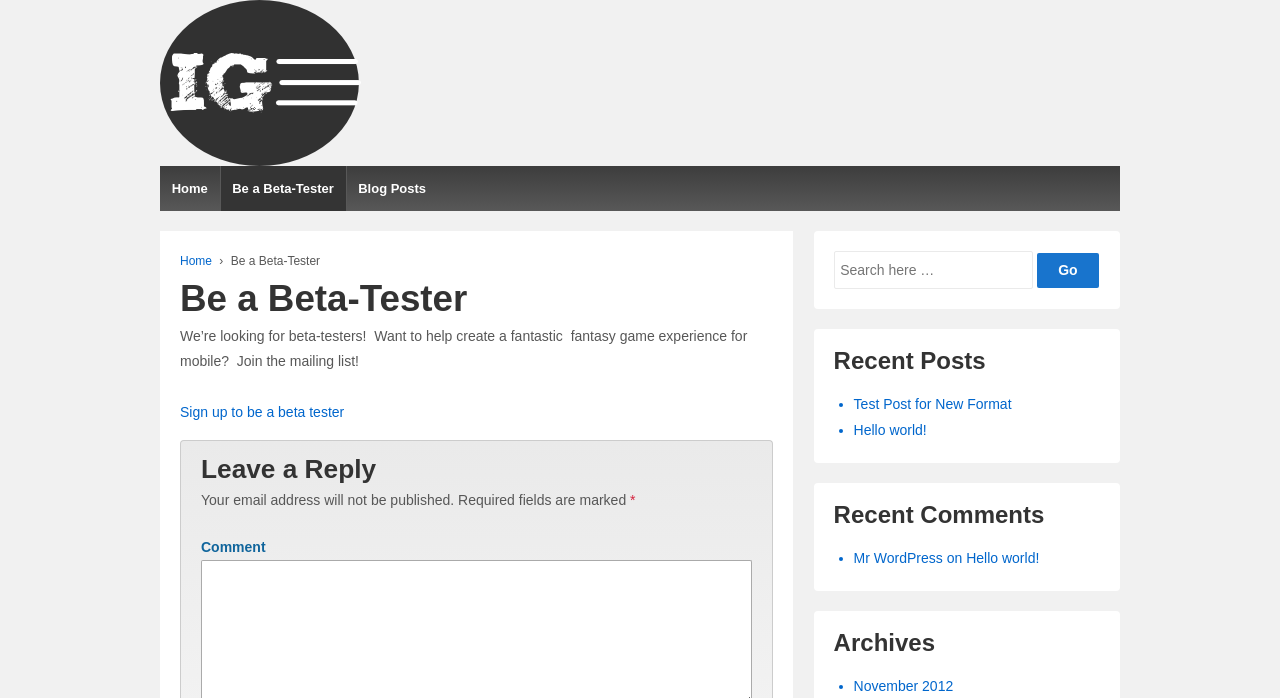Given the element description: "alt="Interra Games-Interactive Fiction Games"", predict the bounding box coordinates of this UI element. The coordinates must be four float numbers between 0 and 1, given as [left, top, right, bottom].

[0.125, 0.106, 0.282, 0.129]